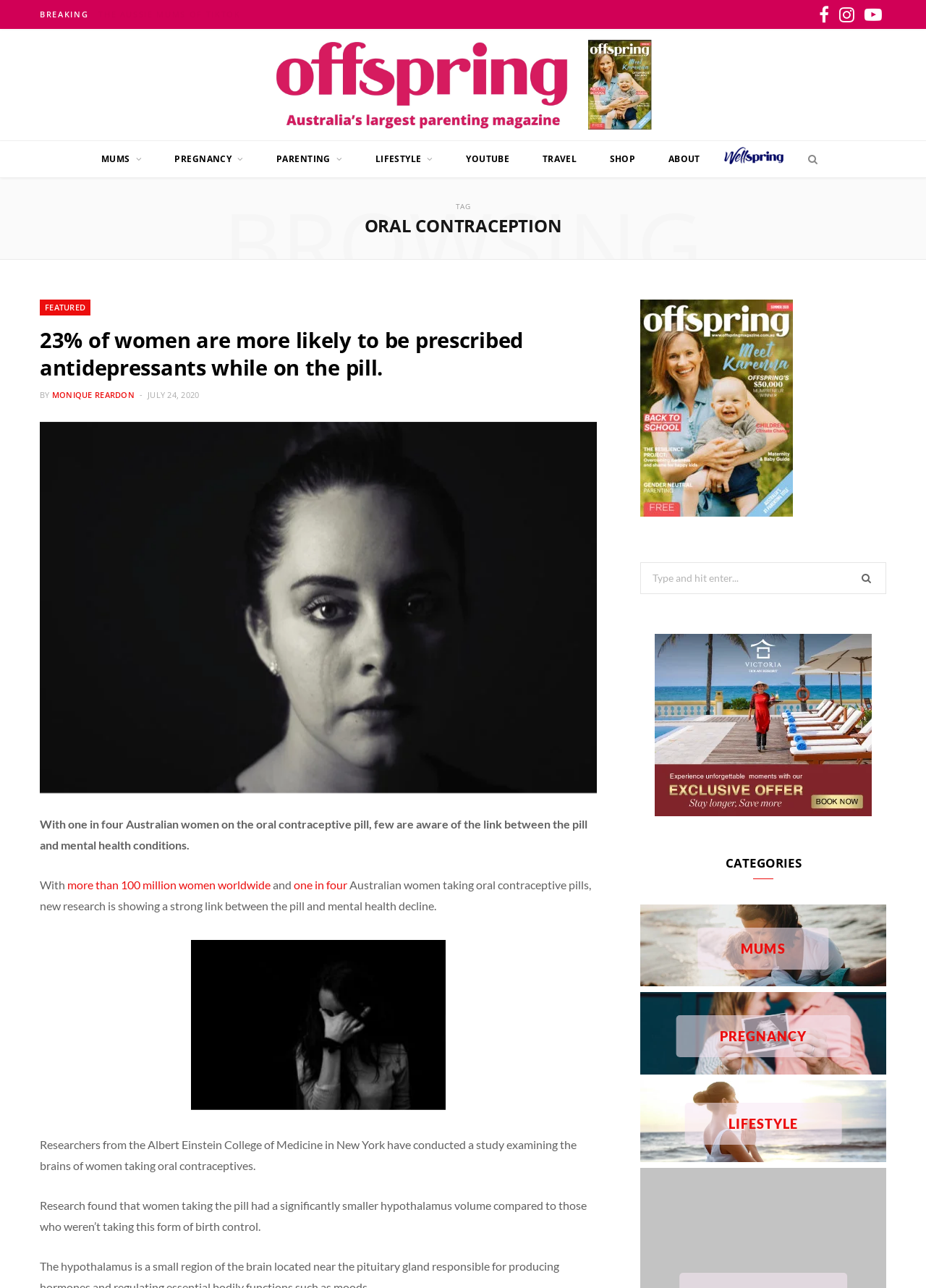Indicate the bounding box coordinates of the element that needs to be clicked to satisfy the following instruction: "Visit the Offspring Magazine homepage". The coordinates should be four float numbers between 0 and 1, i.e., [left, top, right, bottom].

[0.296, 0.033, 0.615, 0.099]